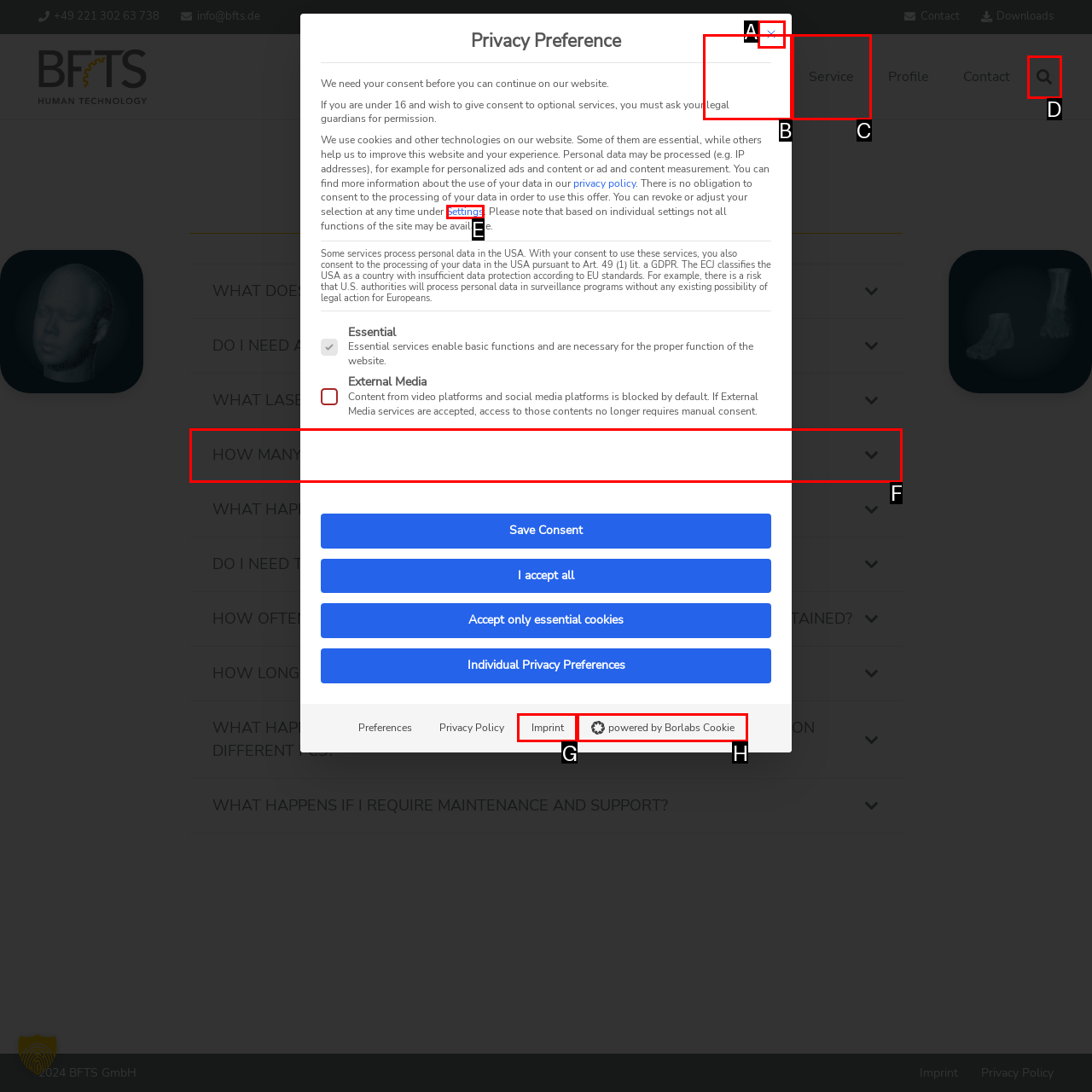To complete the task: Click the 'Search' button, select the appropriate UI element to click. Respond with the letter of the correct option from the given choices.

D